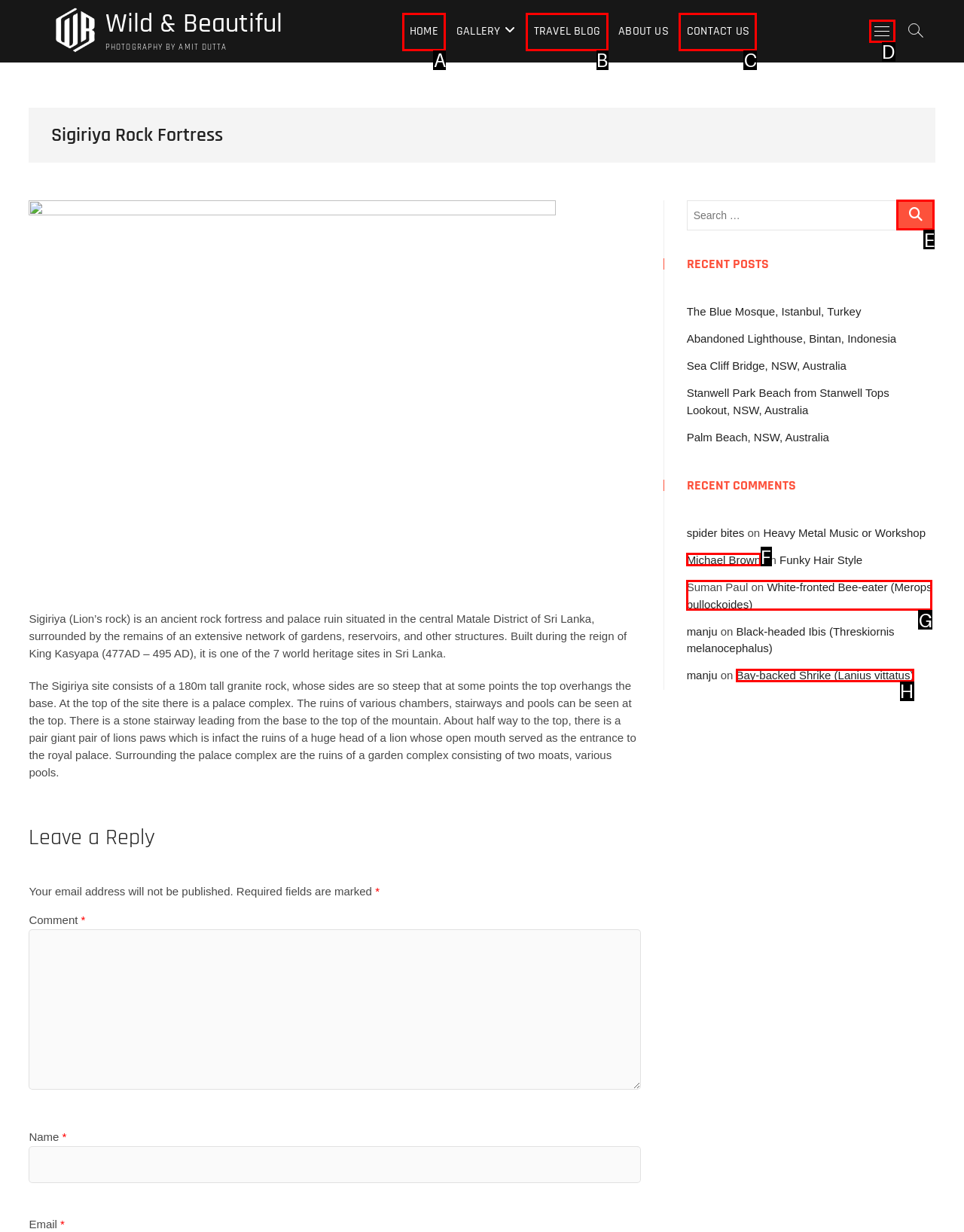Choose the option that best matches the element: Home
Respond with the letter of the correct option.

A